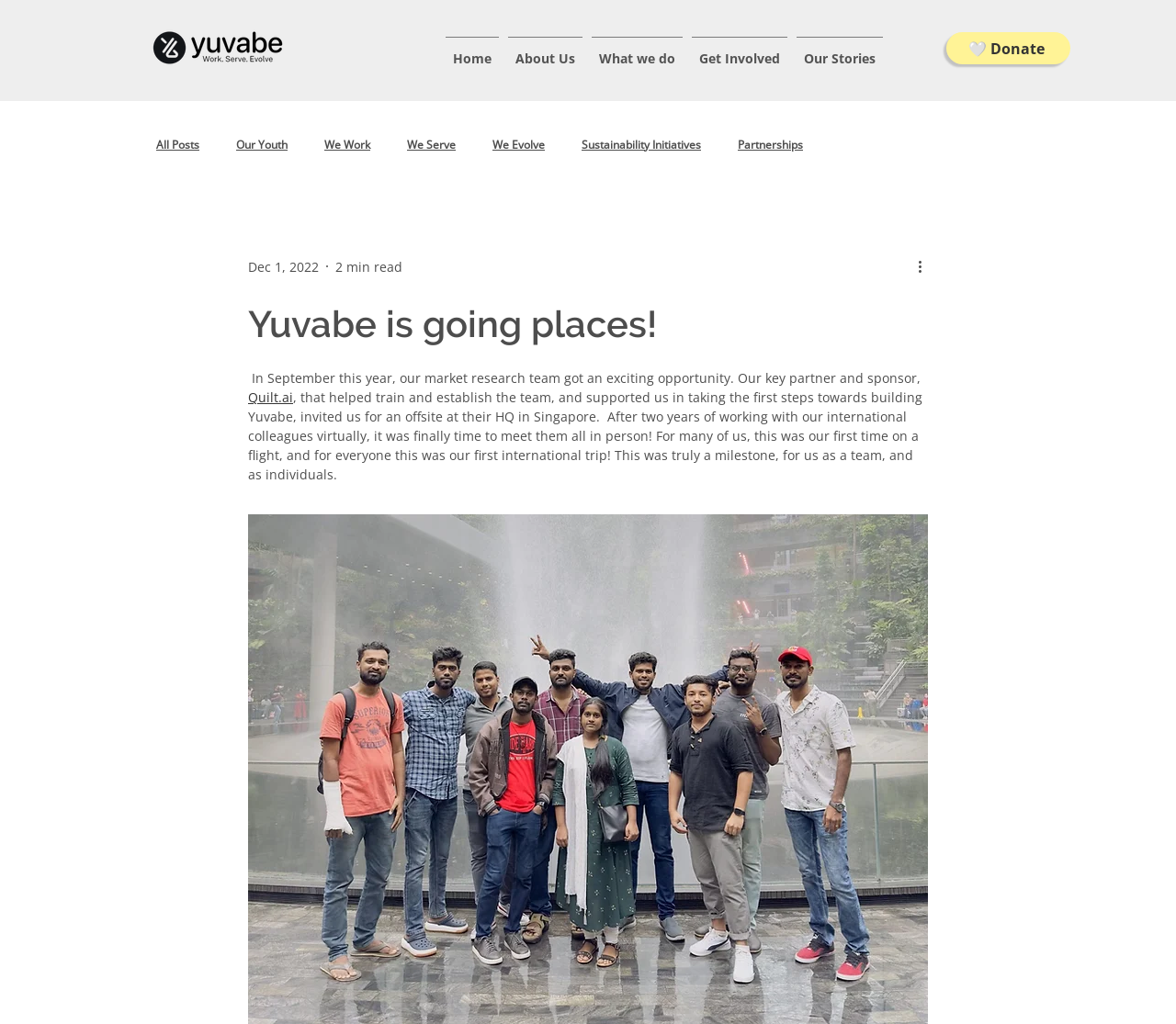Could you determine the bounding box coordinates of the clickable element to complete the instruction: "Click the 'Home' link"? Provide the coordinates as four float numbers between 0 and 1, i.e., [left, top, right, bottom].

[0.375, 0.036, 0.428, 0.063]